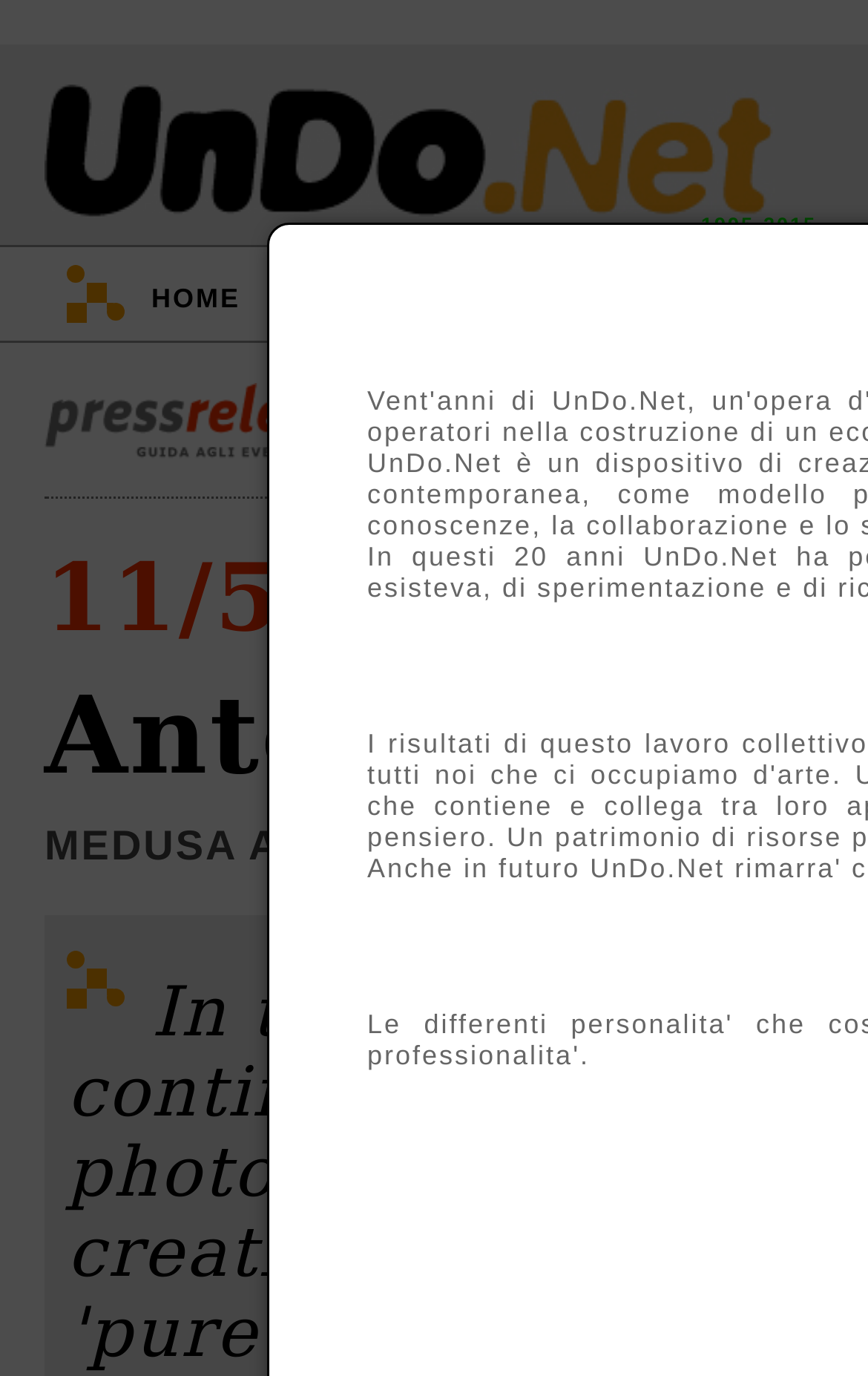Describe all visible elements and their arrangement on the webpage.

The webpage is about the Anton Medusa Art Gallery in Athens. At the top, there is a timeline indicated by the text "1995-2015". Below the timeline, there is a navigation menu with four links: "HOME", "EVENTI", and "TV", separated by colons. The links are aligned horizontally and are positioned near the top of the page.

On the left side of the page, there is a small, empty space indicated by a non-breaking space character. Below this space, there is a large image that takes up a significant portion of the page. The image is surrounded by a link with no text, and below the image, there is another link with the text "11/5/2005". This link is positioned near the middle of the page.